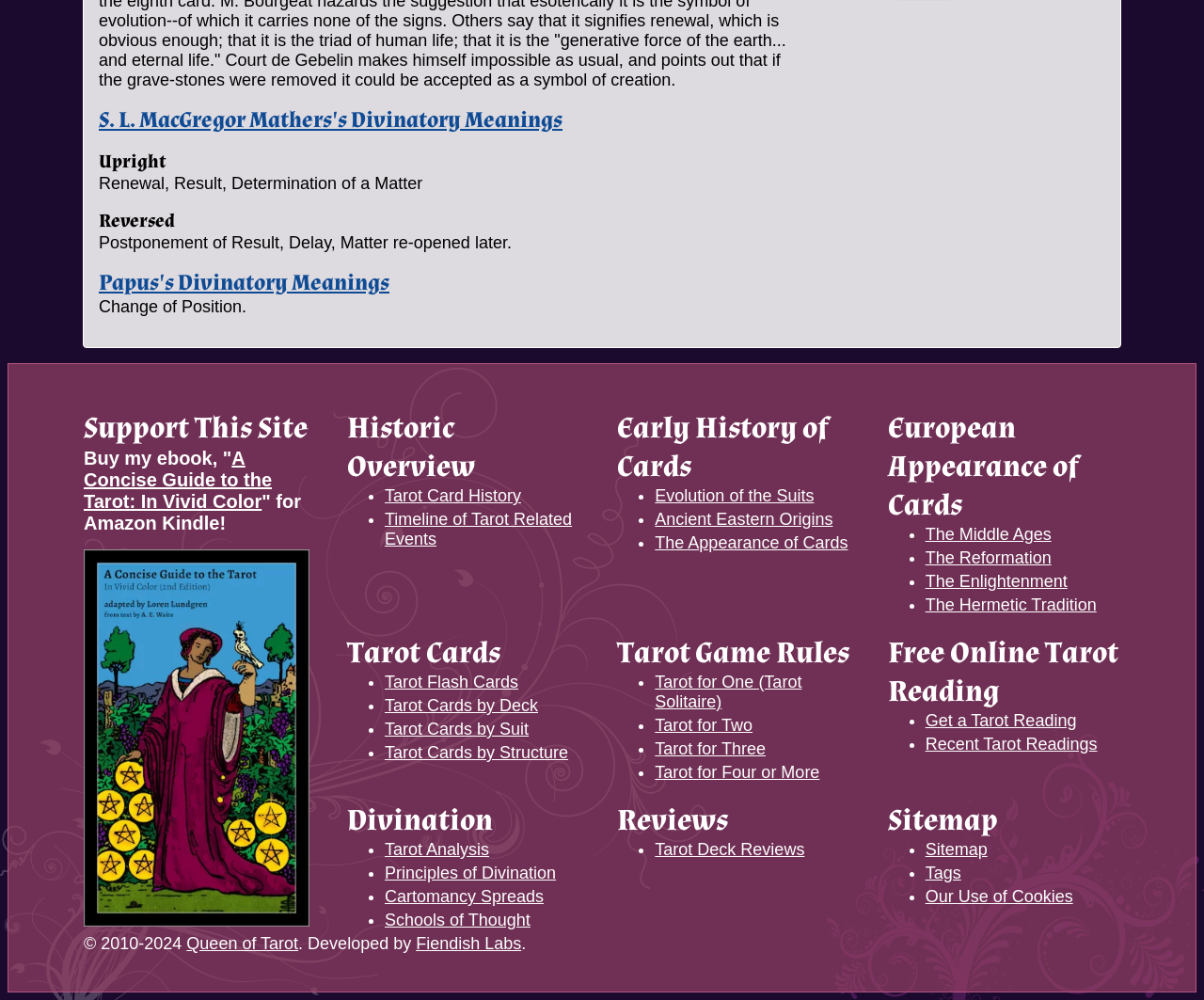Determine the bounding box coordinates of the section to be clicked to follow the instruction: "Search for something". The coordinates should be given as four float numbers between 0 and 1, formatted as [left, top, right, bottom].

None